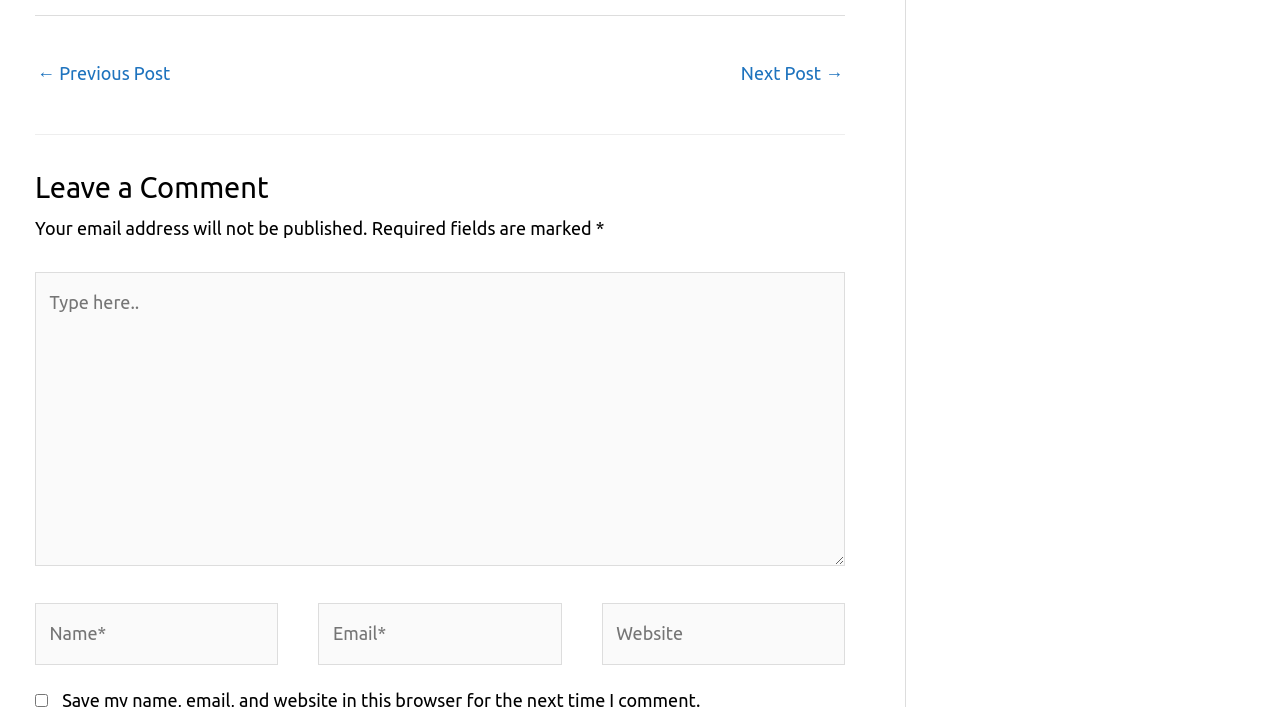What is the navigation section for?
Identify the answer in the screenshot and reply with a single word or phrase.

Previous and Next Post